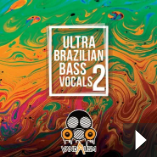What is the purpose of the product 'Ultra Brazilian Bass Vocals 2'?
Based on the image, answer the question with a single word or brief phrase.

Digital audio sample pack